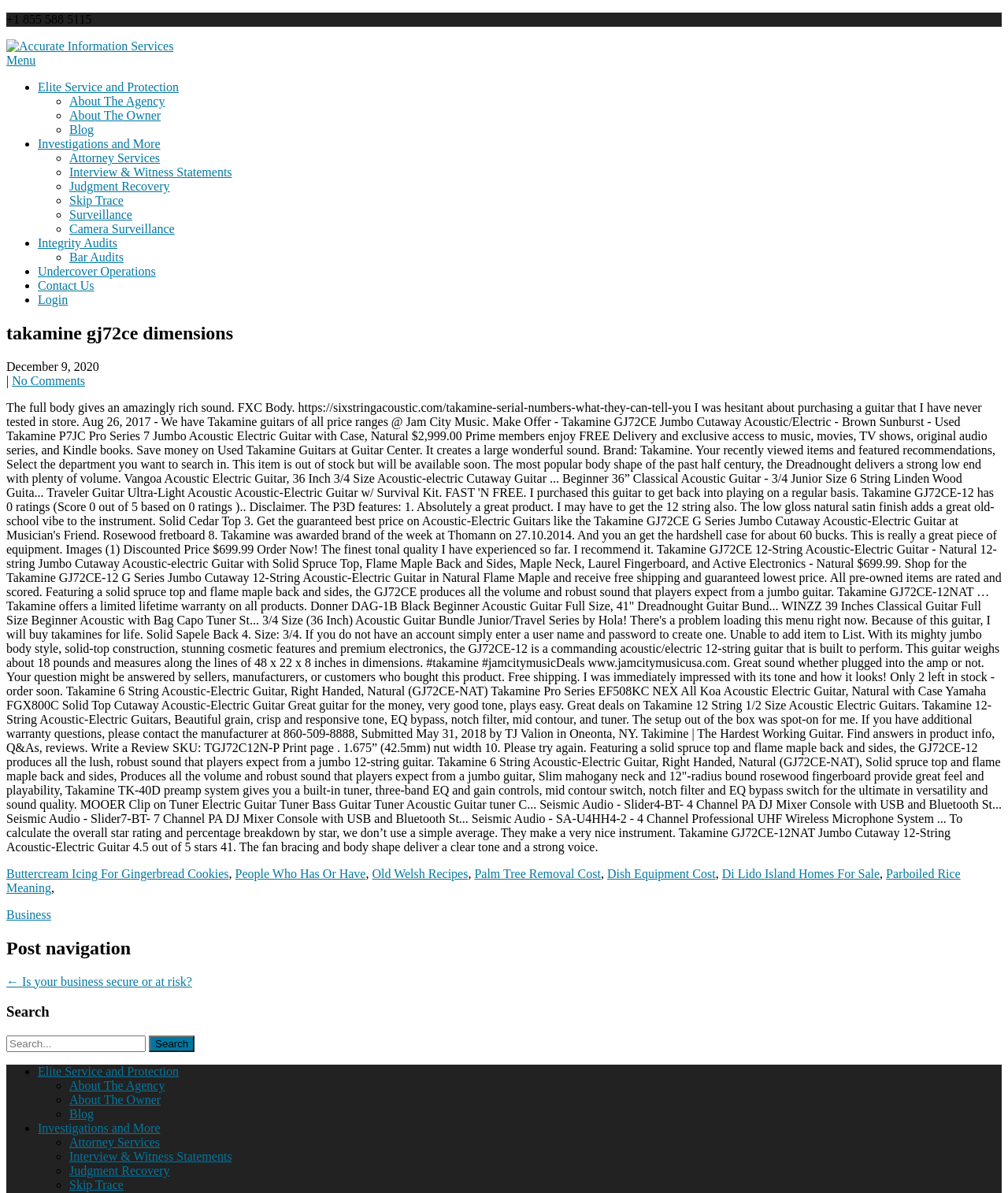Using the provided element description: "Dish Equipment Cost", identify the bounding box coordinates. The coordinates should be four floats between 0 and 1 in the order [left, top, right, bottom].

[0.602, 0.727, 0.71, 0.738]